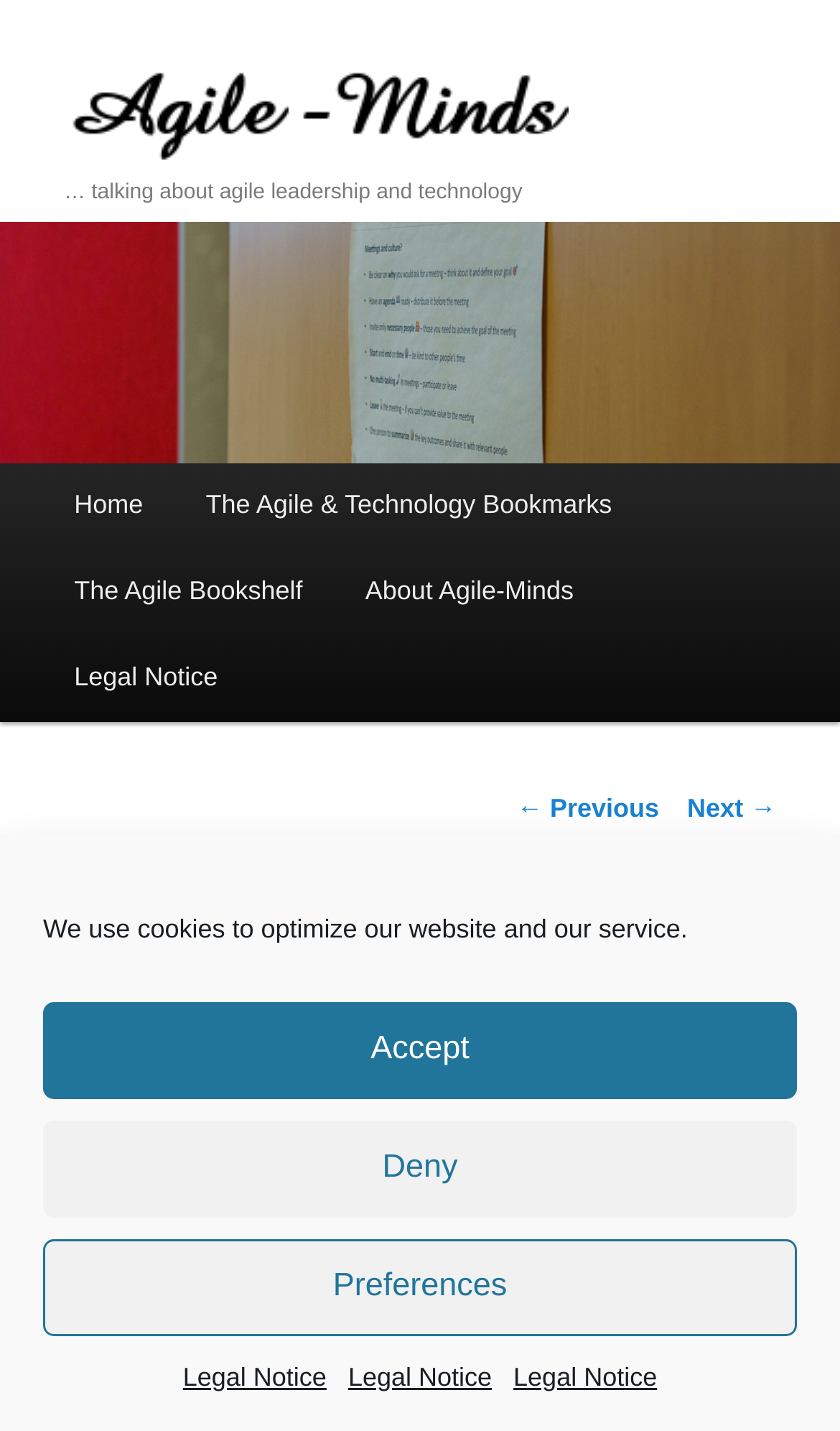Please specify the bounding box coordinates for the clickable region that will help you carry out the instruction: "read the post".

[0.076, 0.617, 0.924, 0.869]